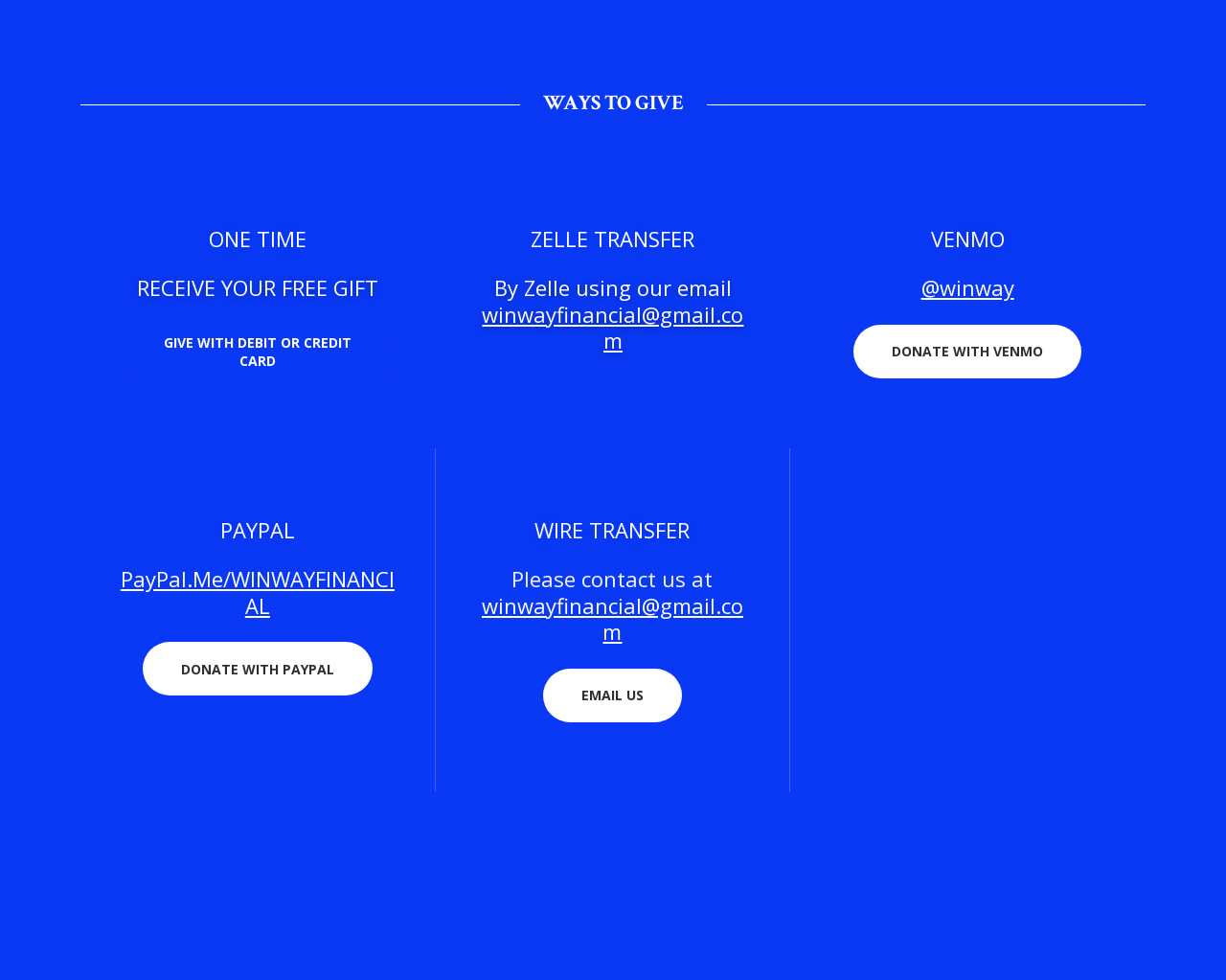Identify the bounding box coordinates for the UI element that matches this description: "winwayfinancial@gmail.com".

[0.393, 0.306, 0.607, 0.362]